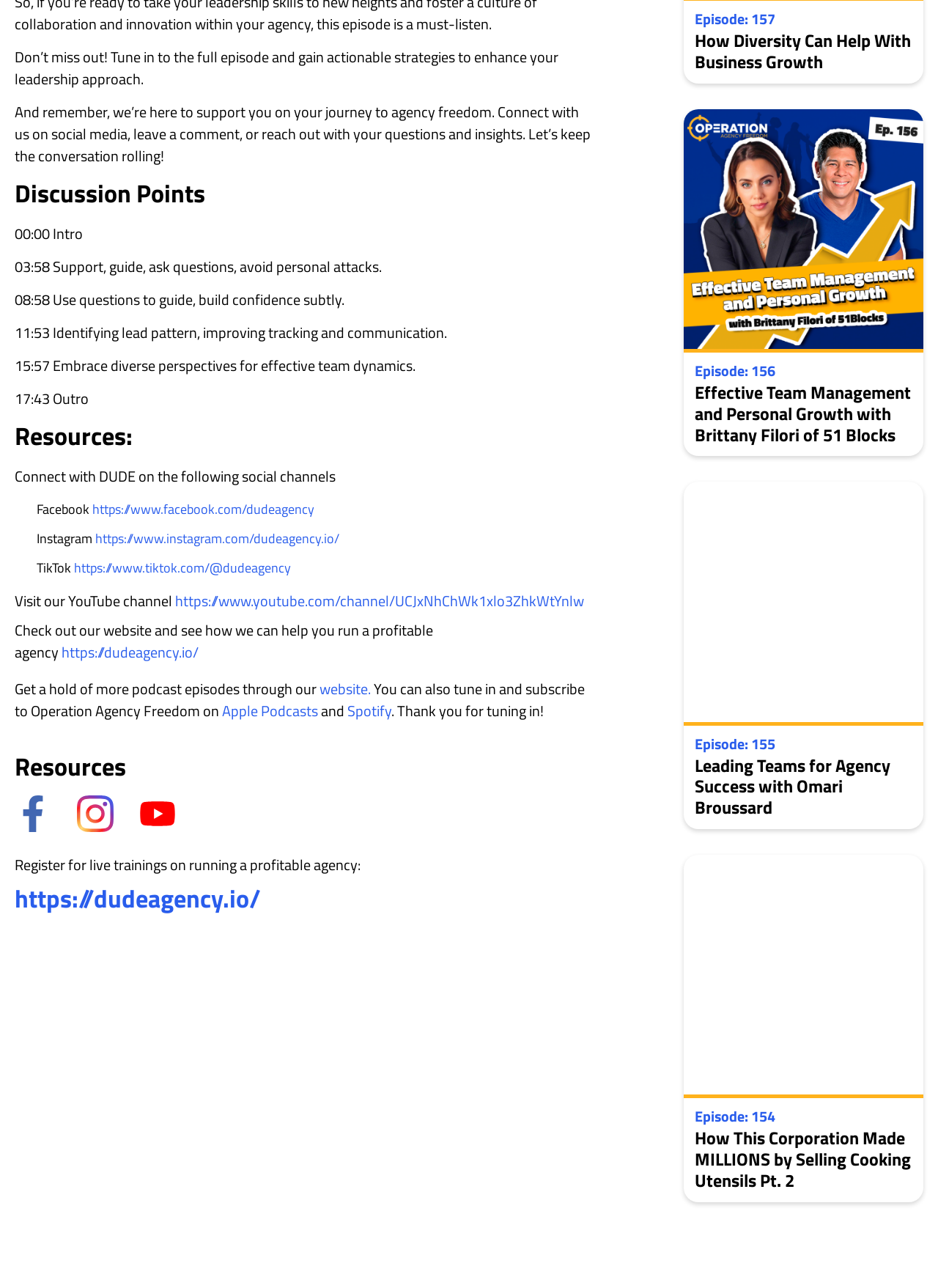Identify the bounding box coordinates of the area that should be clicked in order to complete the given instruction: "Connect with DUDE on Facebook". The bounding box coordinates should be four float numbers between 0 and 1, i.e., [left, top, right, bottom].

[0.098, 0.387, 0.335, 0.403]